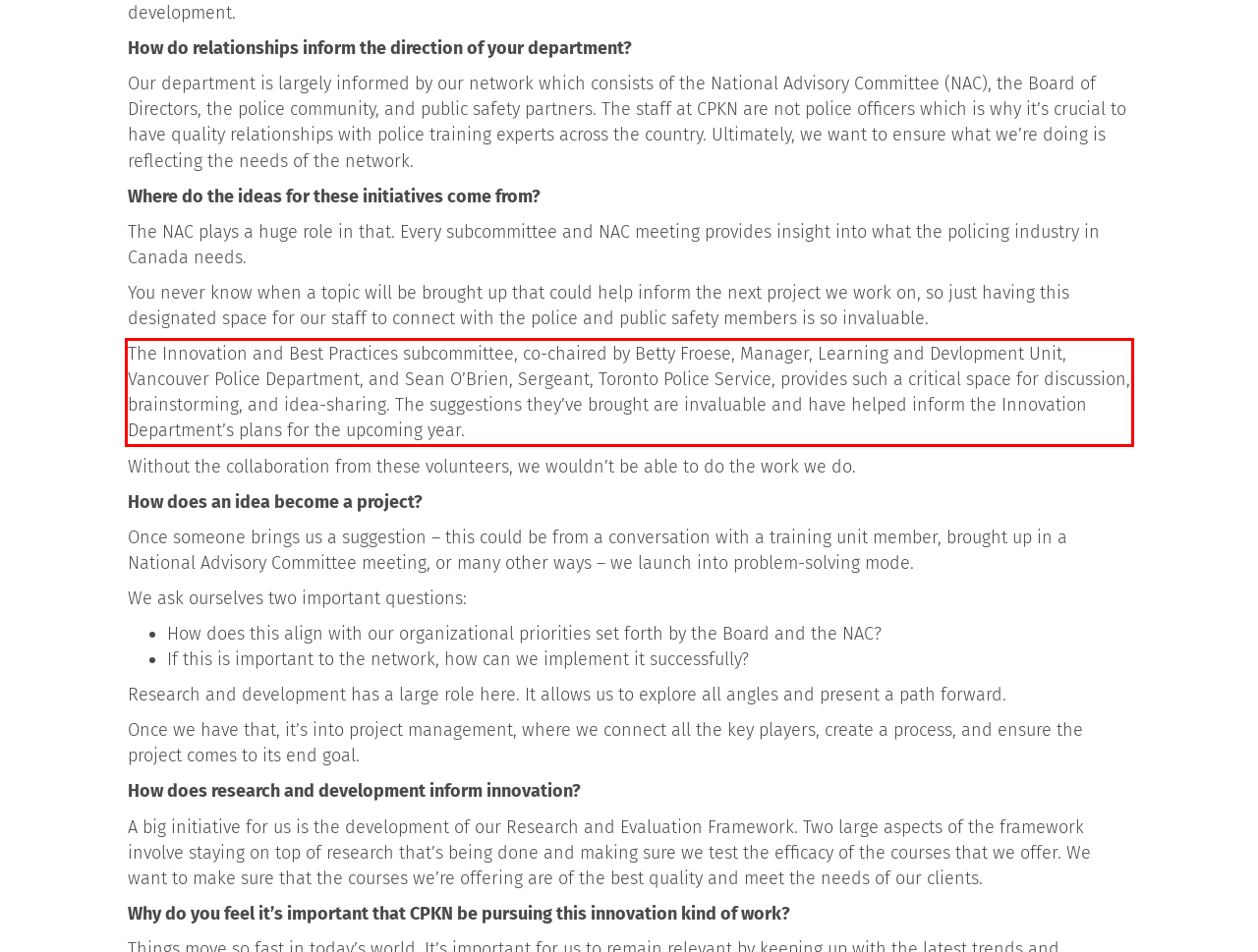Given a screenshot of a webpage containing a red rectangle bounding box, extract and provide the text content found within the red bounding box.

The Innovation and Best Practices subcommittee, co-chaired by Betty Froese, Manager, Learning and Devlopment Unit, Vancouver Police Department, and Sean O’Brien, Sergeant, Toronto Police Service, provides such a critical space for discussion, brainstorming, and idea-sharing. The suggestions they’ve brought are invaluable and have helped inform the Innovation Department’s plans for the upcoming year.